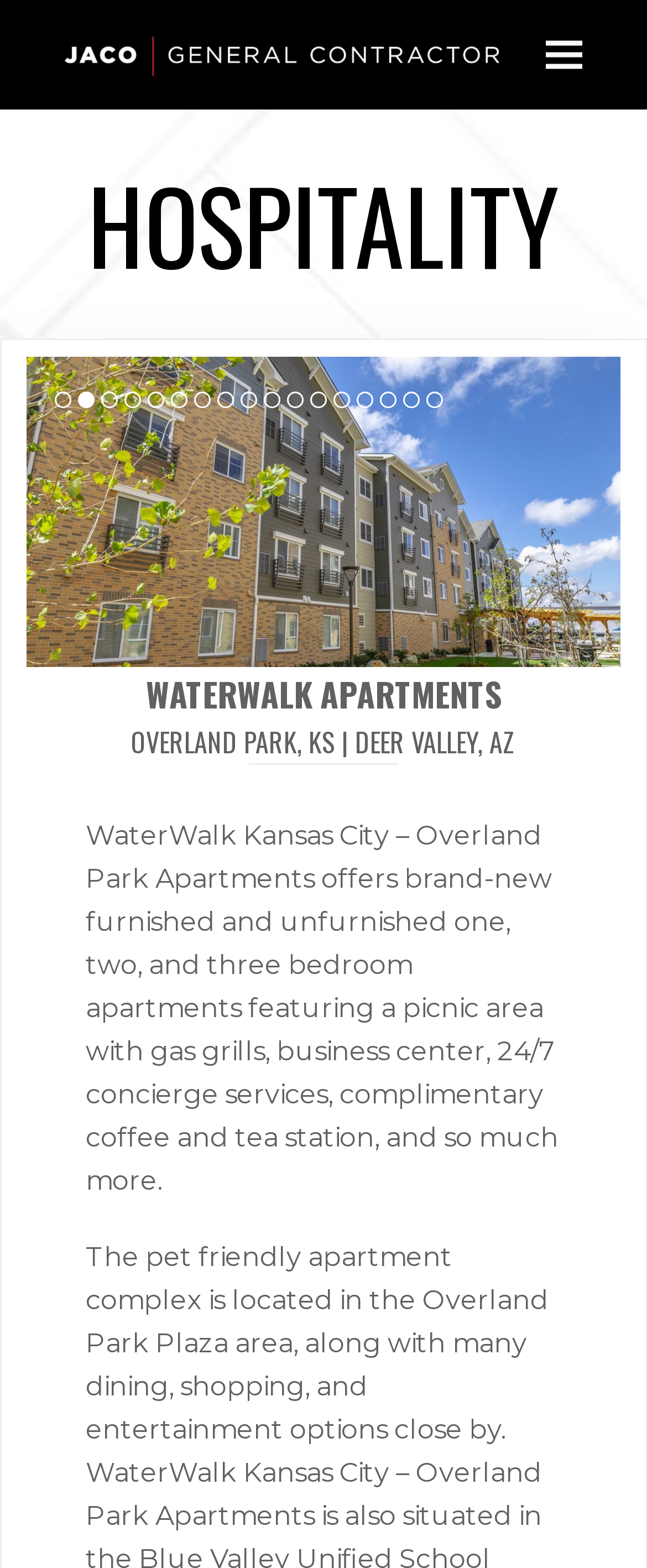Answer the question below using just one word or a short phrase: 
How many slides are available in the slideshow?

17